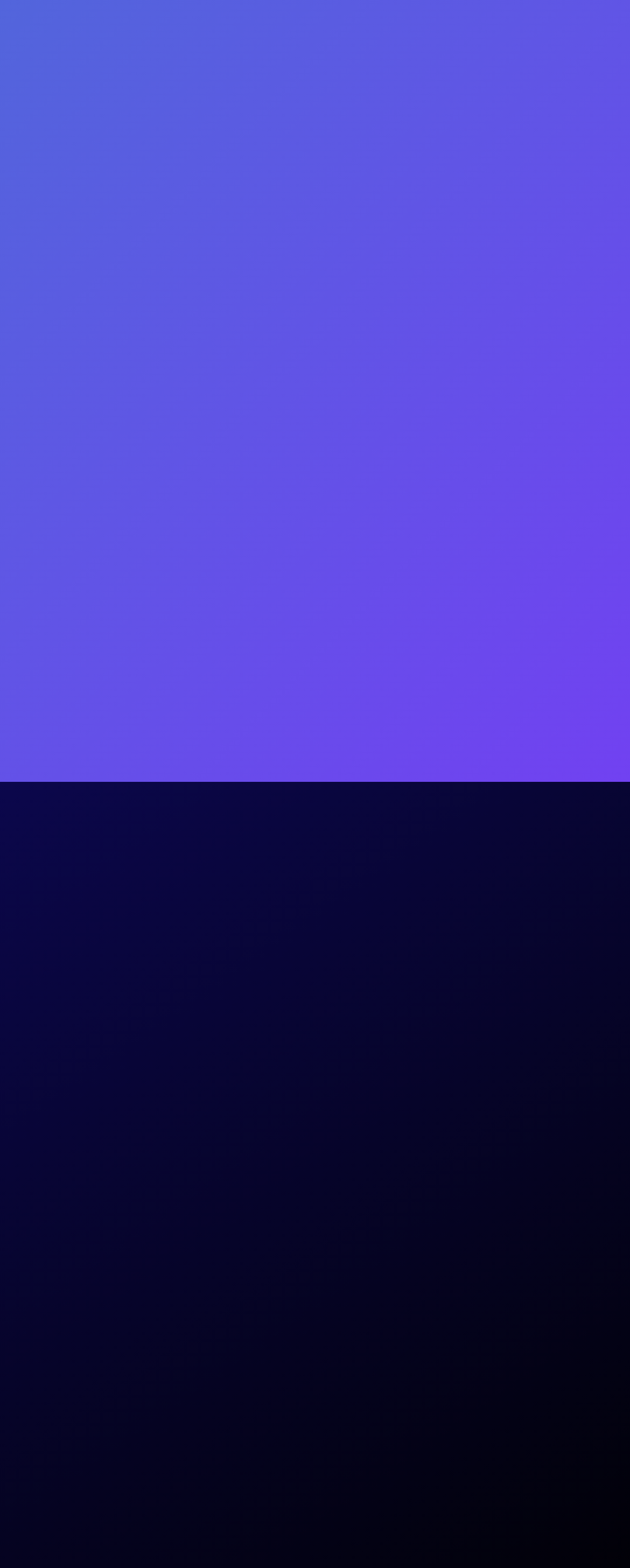Answer the question with a single word or phrase: 
How many types of cryptocurrency are accepted for payment?

11